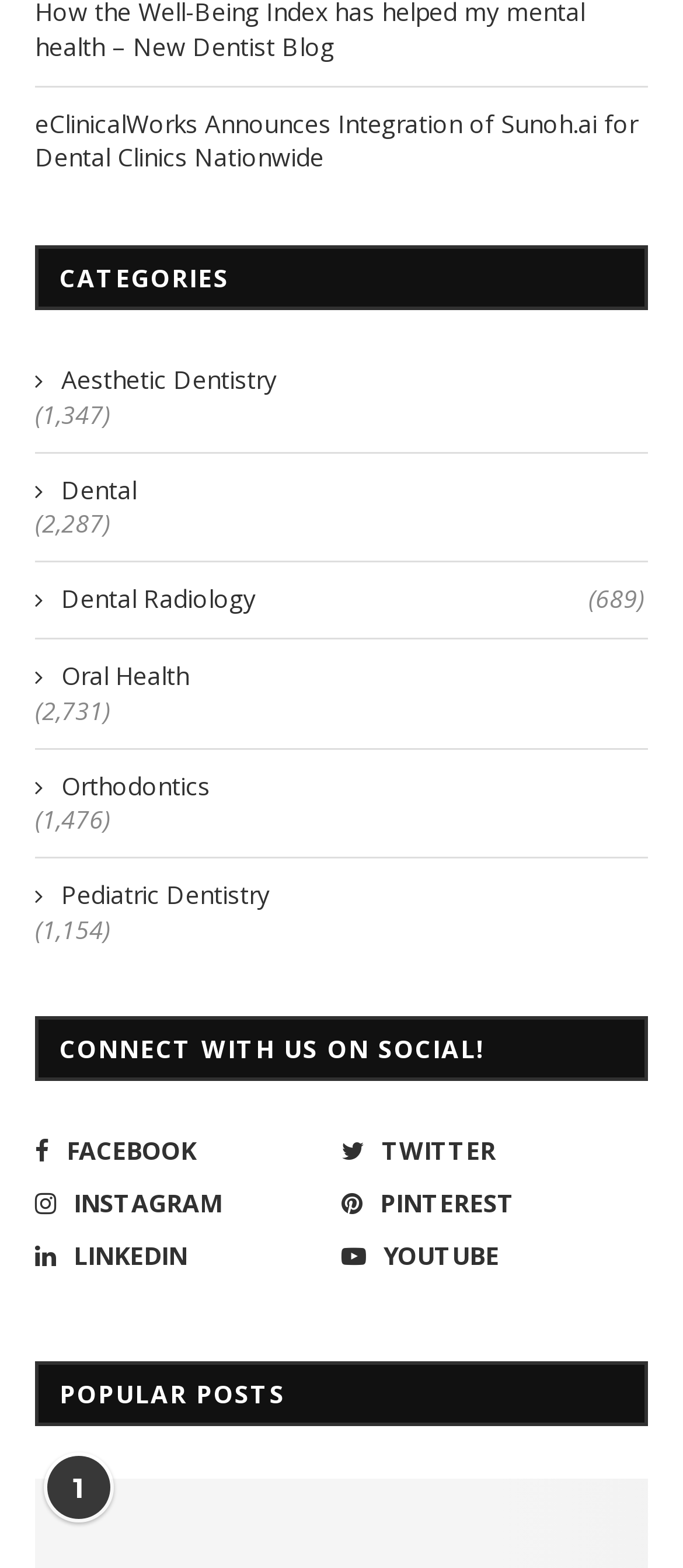What is the section title above the social media links?
Your answer should be a single word or phrase derived from the screenshot.

CONNECT WITH US ON SOCIAL!